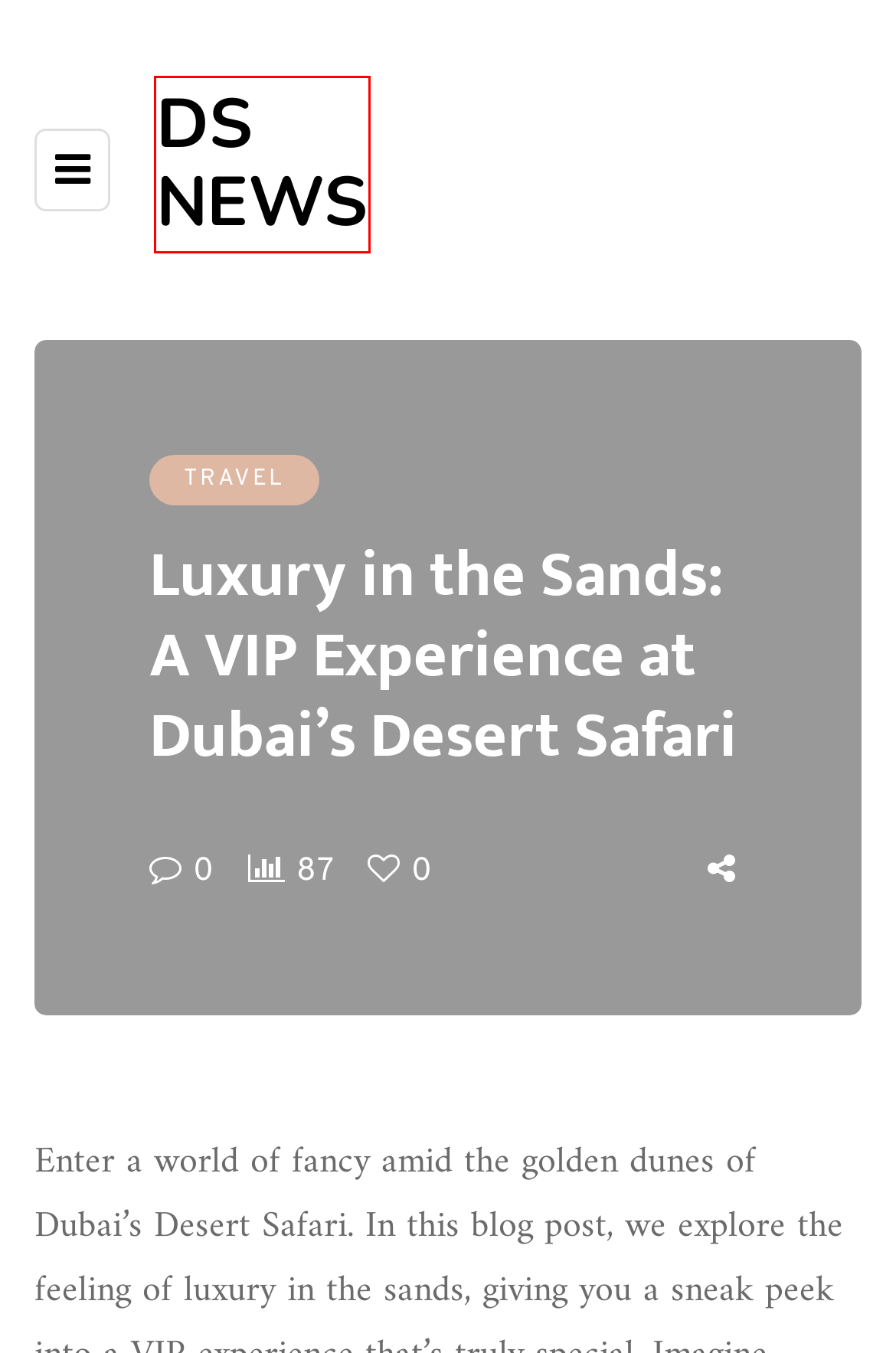Analyze the given webpage screenshot and identify the UI element within the red bounding box. Select the webpage description that best matches what you expect the new webpage to look like after clicking the element. Here are the candidates:
A. Uncategorized – DS News
B. Home – DS News
C. lifestyle – DS News
D. Business – DS News
E. The Fall of Realm Scans: A Chapter Closes in the World of Manga Scanlation – DS News
F. travel – DS News
G. Guide to Becoming a Better Version of Yourself in 2024 – DS News
H. Food – DS News

B